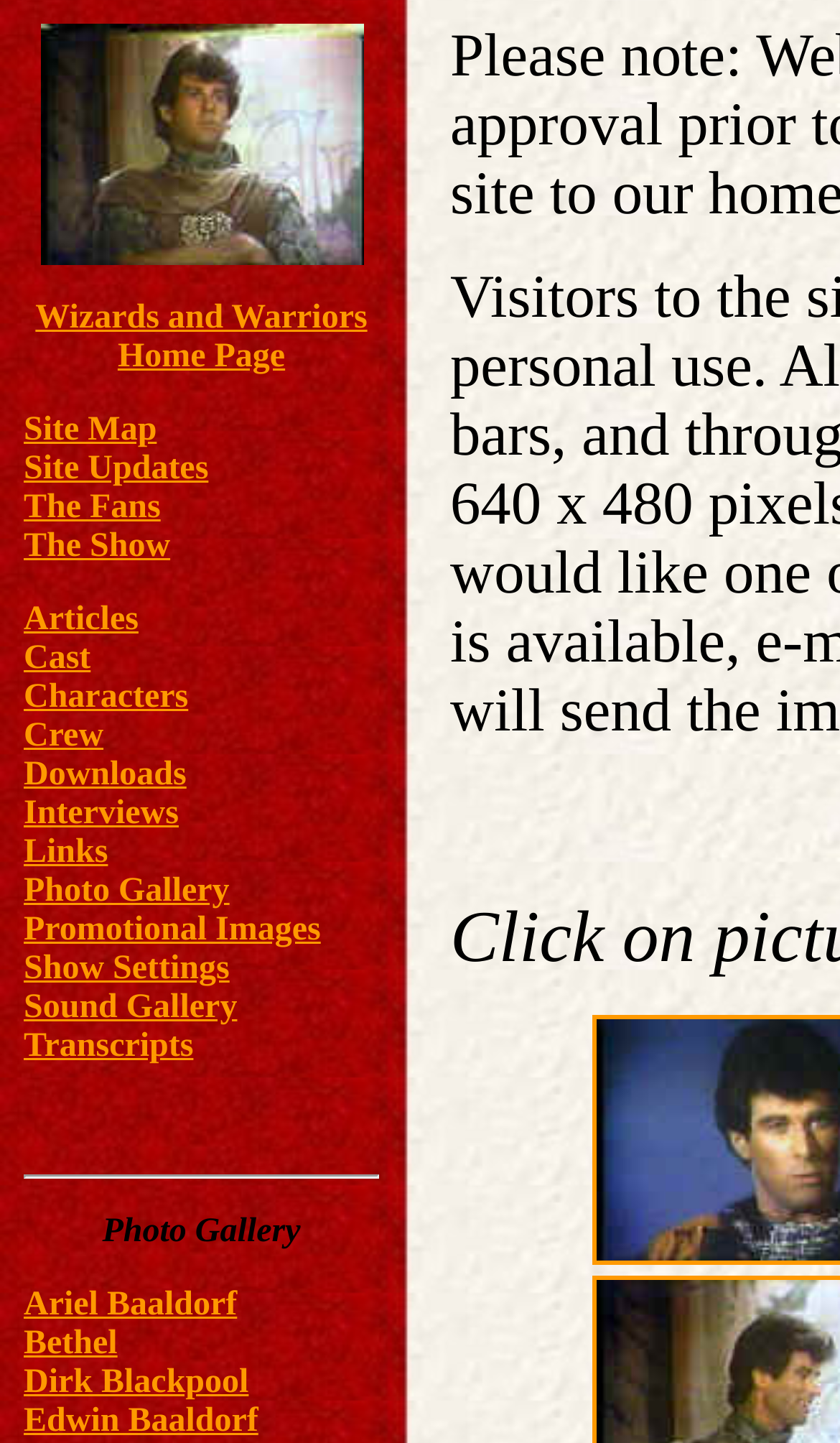Identify the bounding box coordinates of the area that should be clicked in order to complete the given instruction: "Explore Photo Gallery". The bounding box coordinates should be four float numbers between 0 and 1, i.e., [left, top, right, bottom].

[0.122, 0.841, 0.358, 0.866]